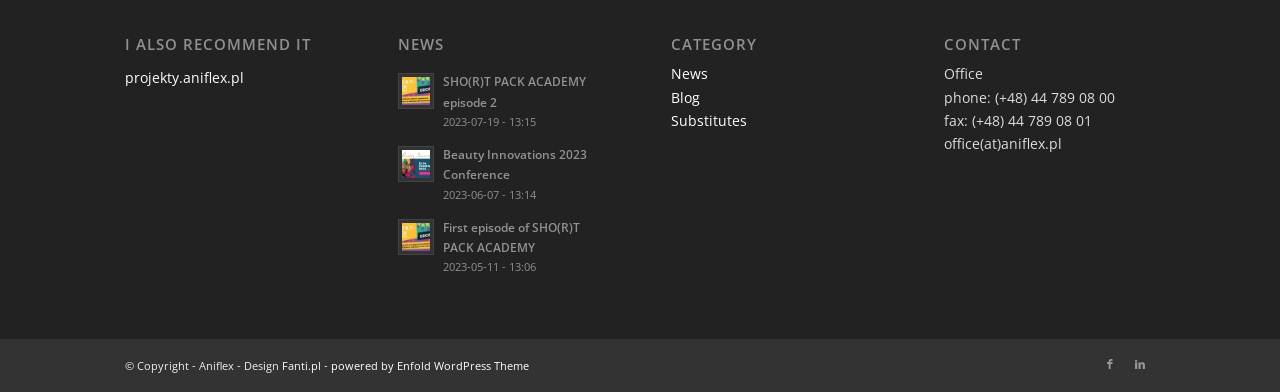Pinpoint the bounding box coordinates of the area that must be clicked to complete this instruction: "Click on the 'projekty.aniflex.pl' link".

[0.098, 0.174, 0.191, 0.223]